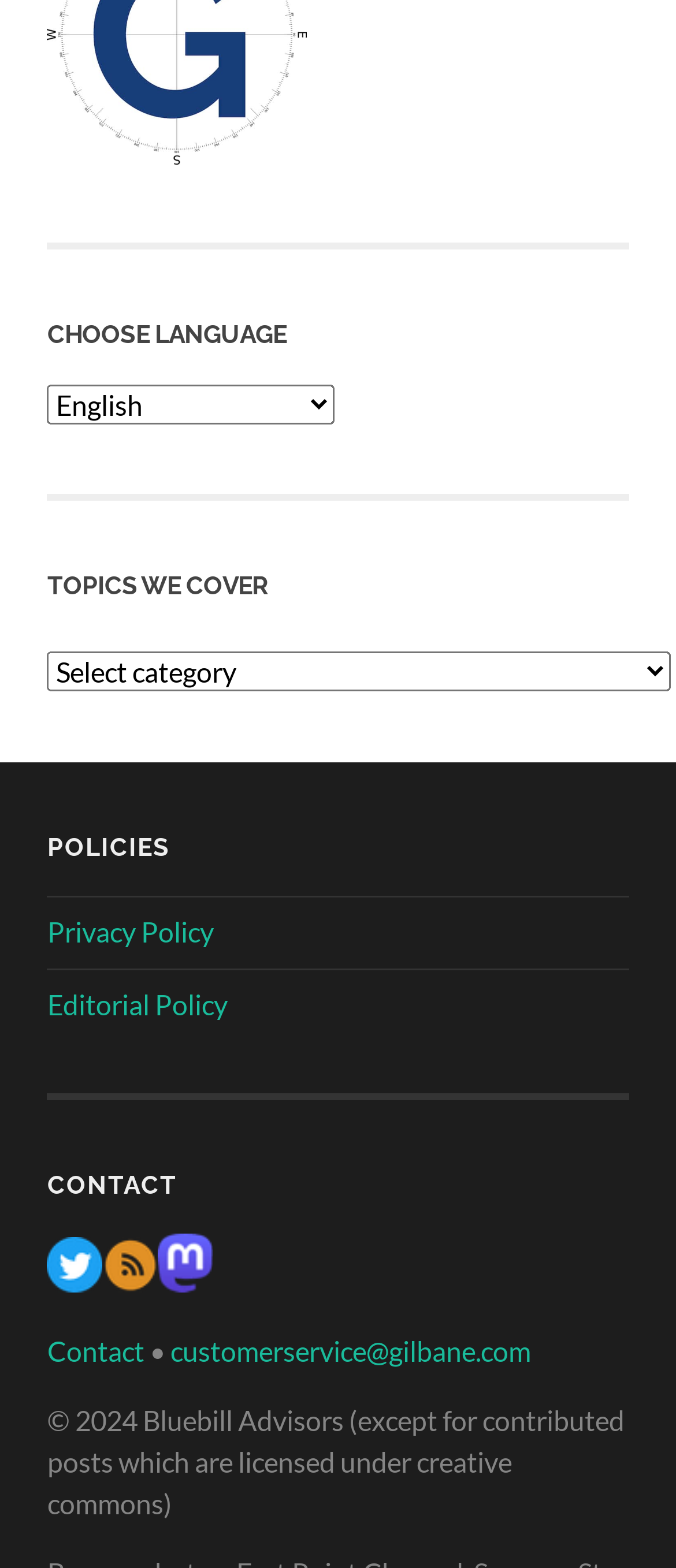Can you look at the image and give a comprehensive answer to the question:
How many policy links are present?

There are two policy links present, which are identified as 'Privacy Policy' and 'Editorial Policy' based on the link elements with bounding box coordinates [0.07, 0.584, 0.316, 0.605] and [0.07, 0.63, 0.337, 0.651] respectively.